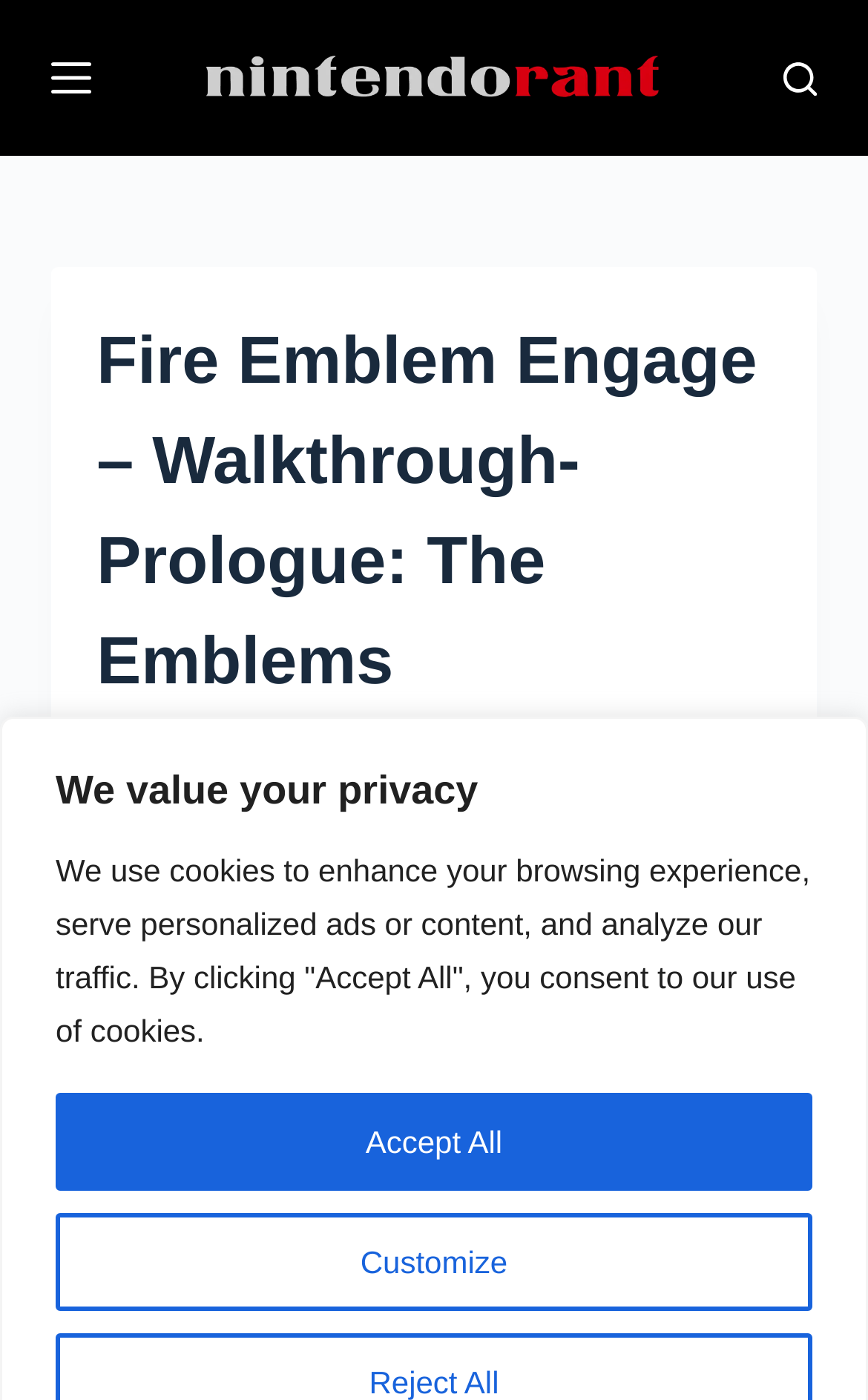Identify the bounding box coordinates of the part that should be clicked to carry out this instruction: "View the walkthroughs".

[0.111, 0.58, 0.378, 0.603]